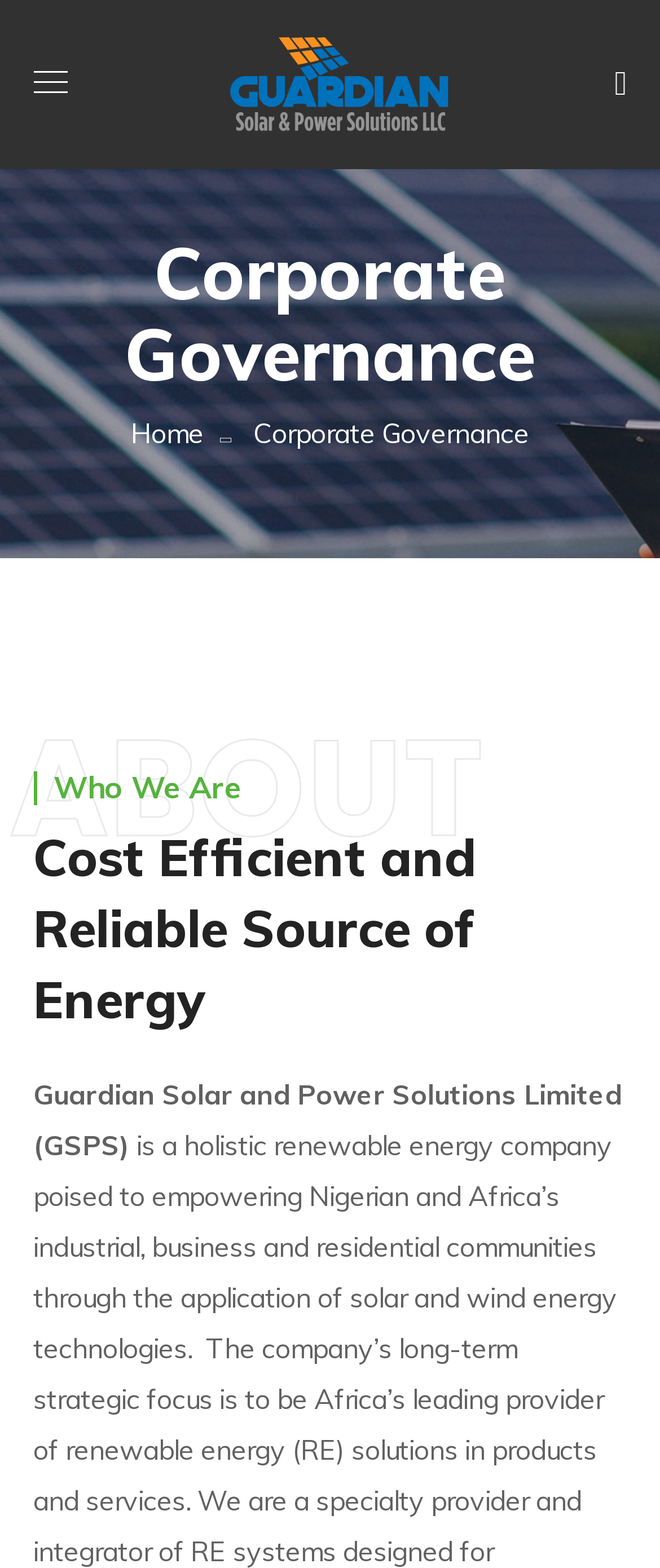Provide your answer in one word or a succinct phrase for the question: 
What is the company name mentioned on the webpage?

Guardian Solar and Power Solutions Limited